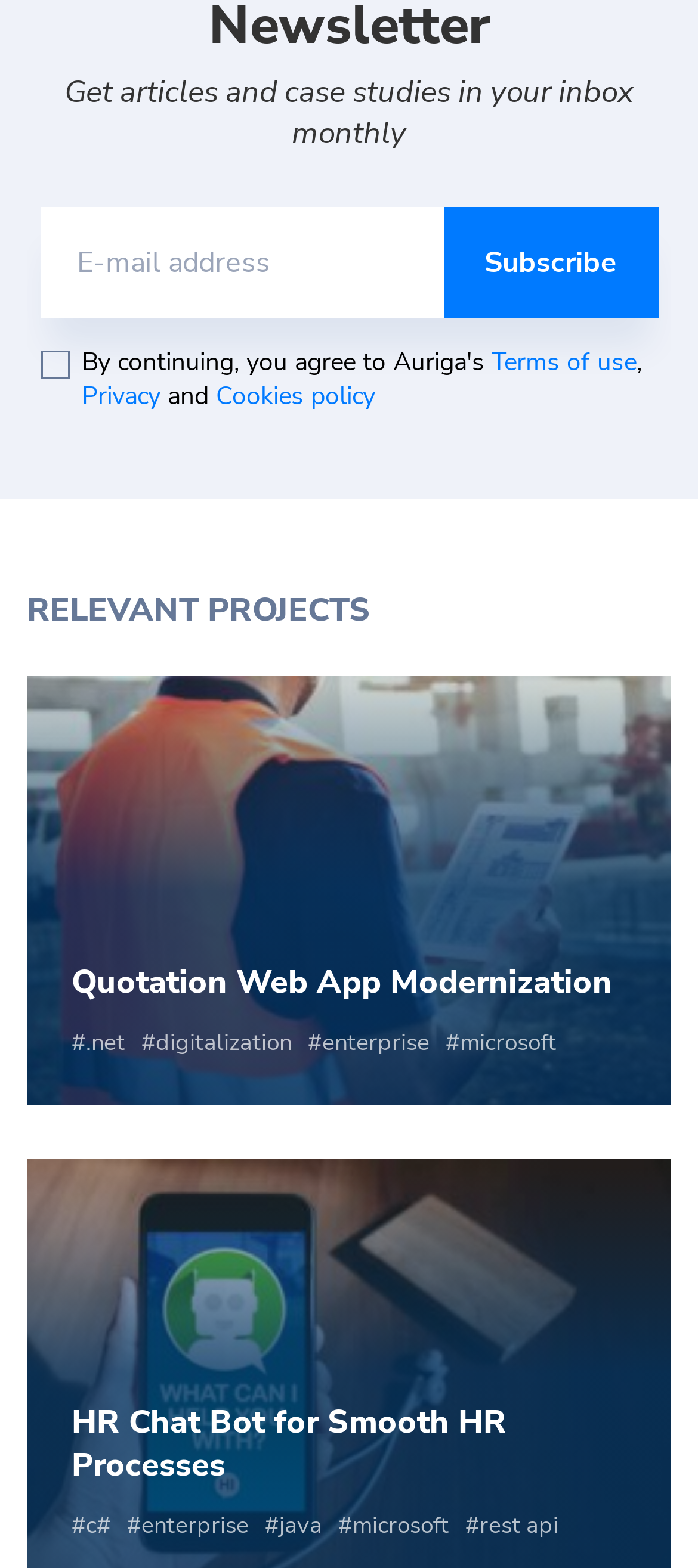Please specify the bounding box coordinates of the element that should be clicked to execute the given instruction: 'Learn about HR Chat Bot for Smooth HR Processes'. Ensure the coordinates are four float numbers between 0 and 1, expressed as [left, top, right, bottom].

[0.103, 0.894, 0.726, 0.948]